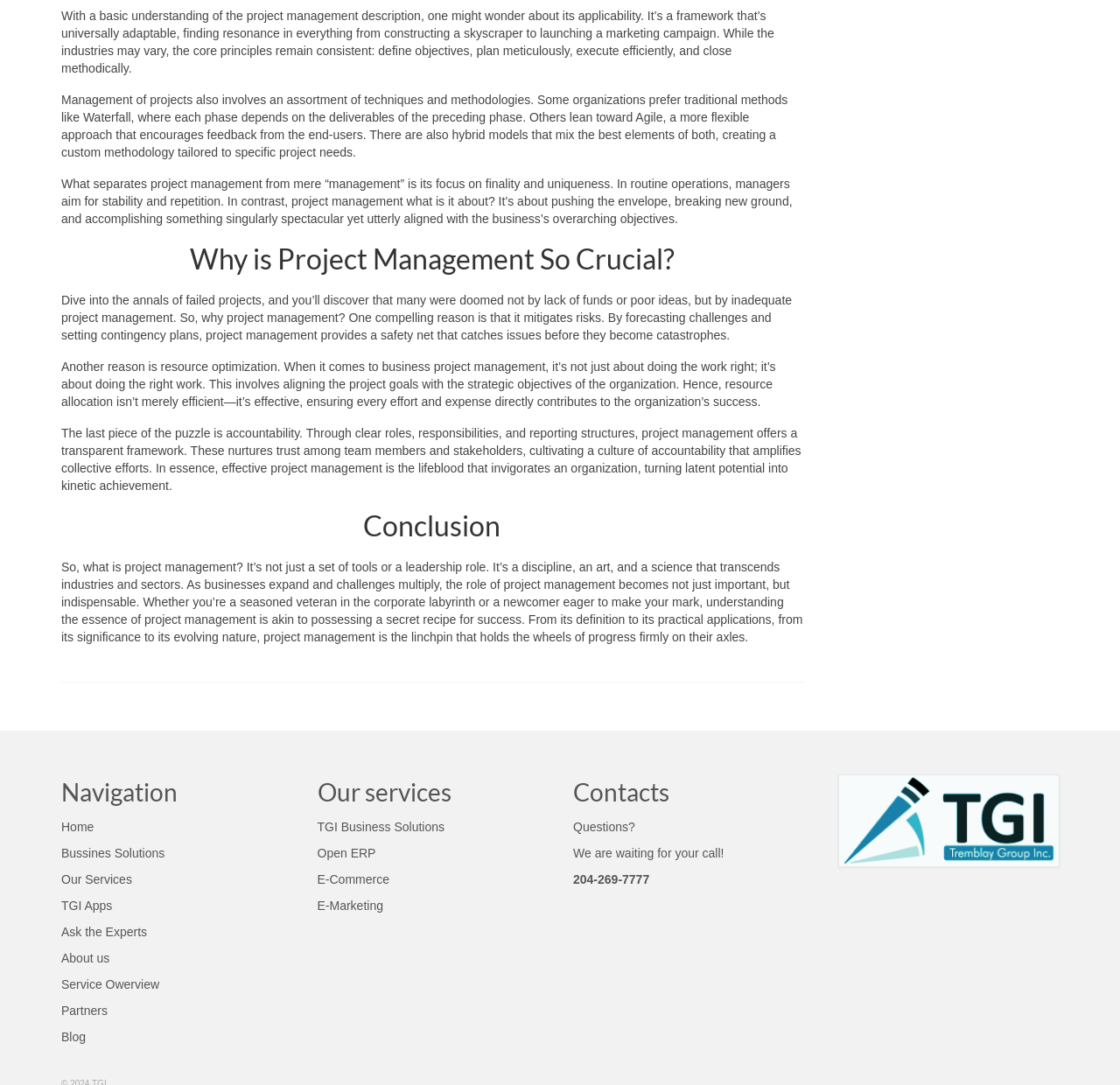Why is project management crucial?
Refer to the image and give a detailed answer to the query.

The webpage highlights the importance of project management by stating that it mitigates risks. This is mentioned in the text 'One compelling reason is that it mitigates risks. By forecasting challenges and setting contingency plans, project management provides a safety net that catches issues before they become catastrophes.'